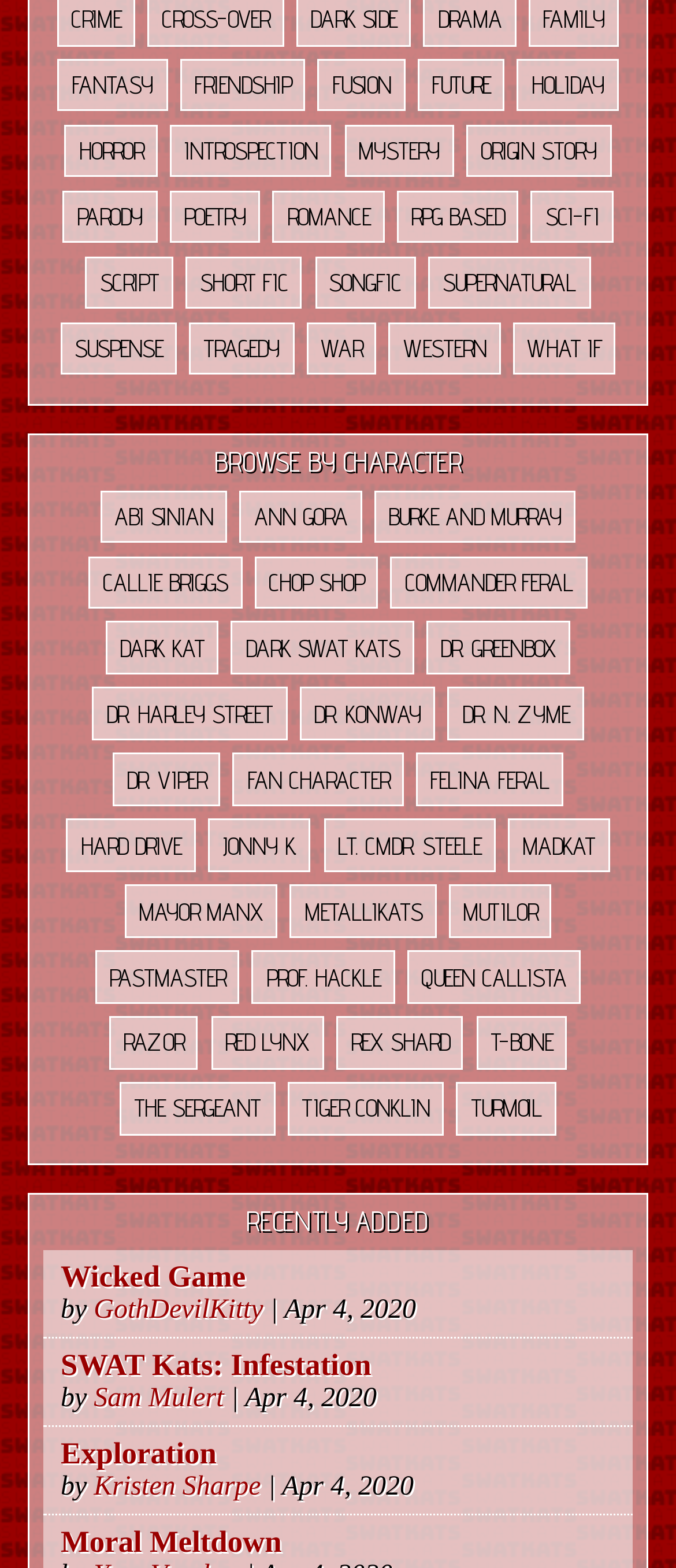What is the name of the author of the story 'SWAT Kats: Infestation'?
Give a detailed and exhaustive answer to the question.

I looked at the 'RECENTLY ADDED' section and found the link 'SWAT Kats: Infestation' with the author name 'Sam Mulert'.